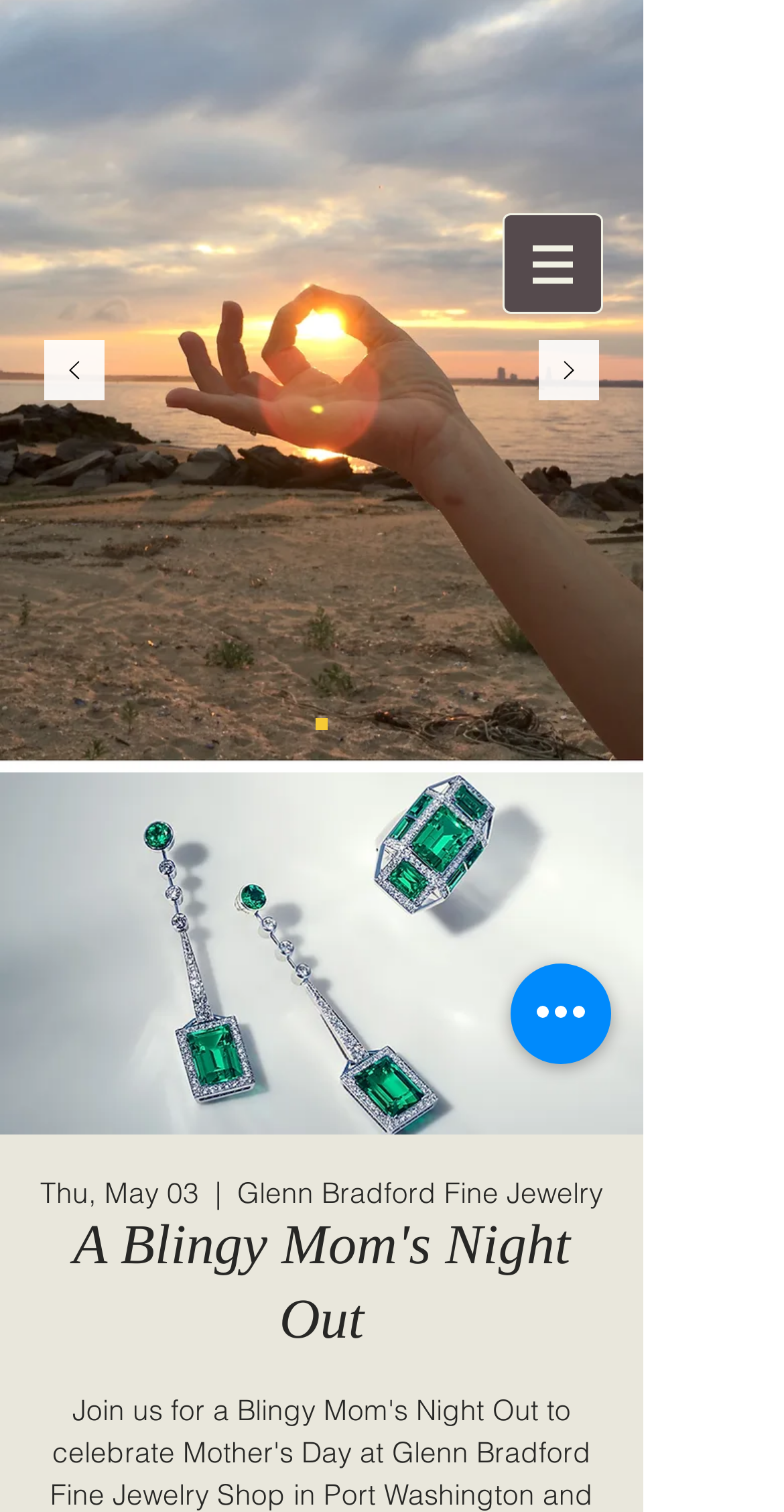What type of content is being displayed in the 'Slides' section?
Answer the question with just one word or phrase using the image.

Event details